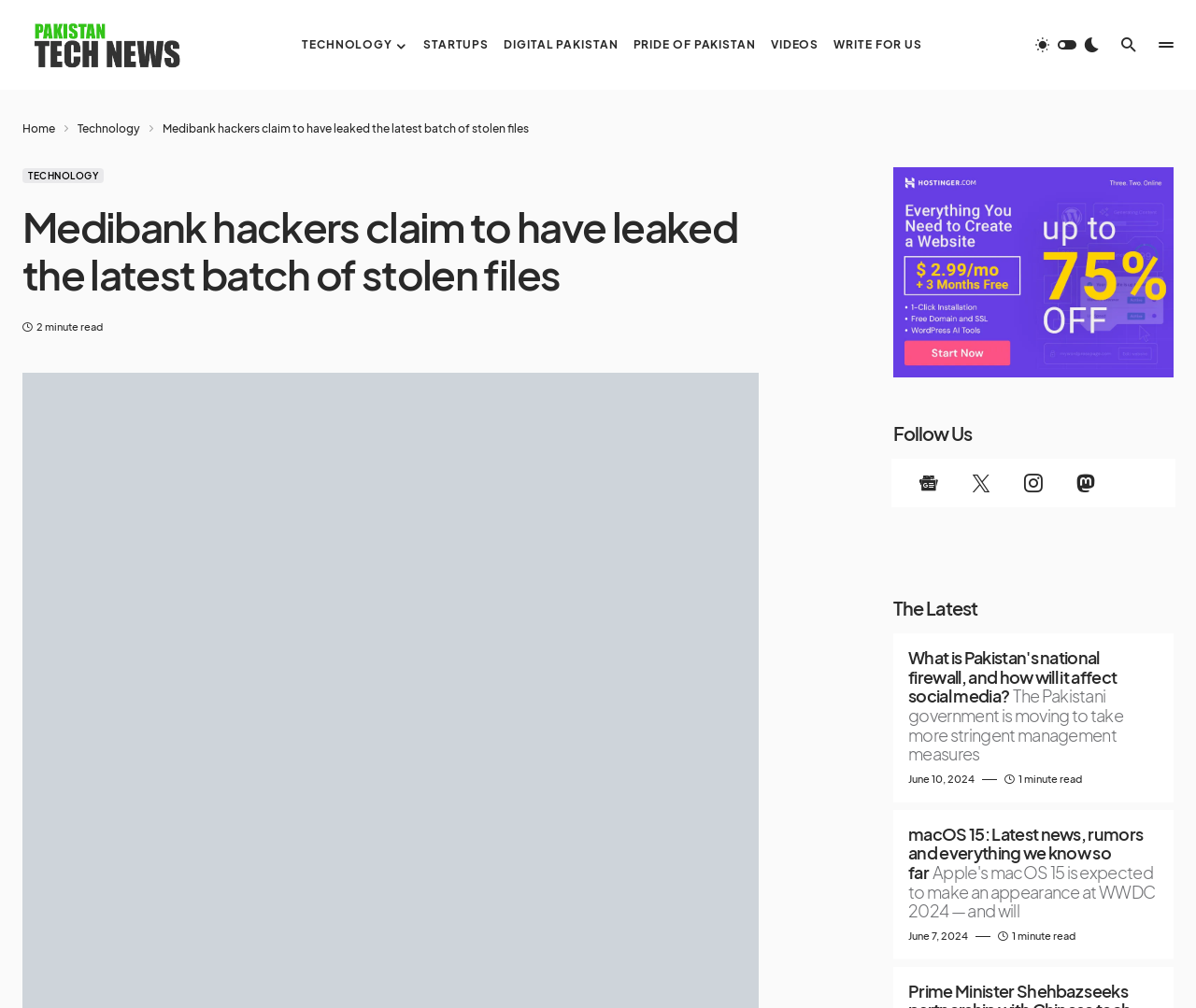Please identify the coordinates of the bounding box that should be clicked to fulfill this instruction: "Read the Medibank hackers claim to have leaked the latest batch of stolen files article".

[0.019, 0.201, 0.634, 0.295]